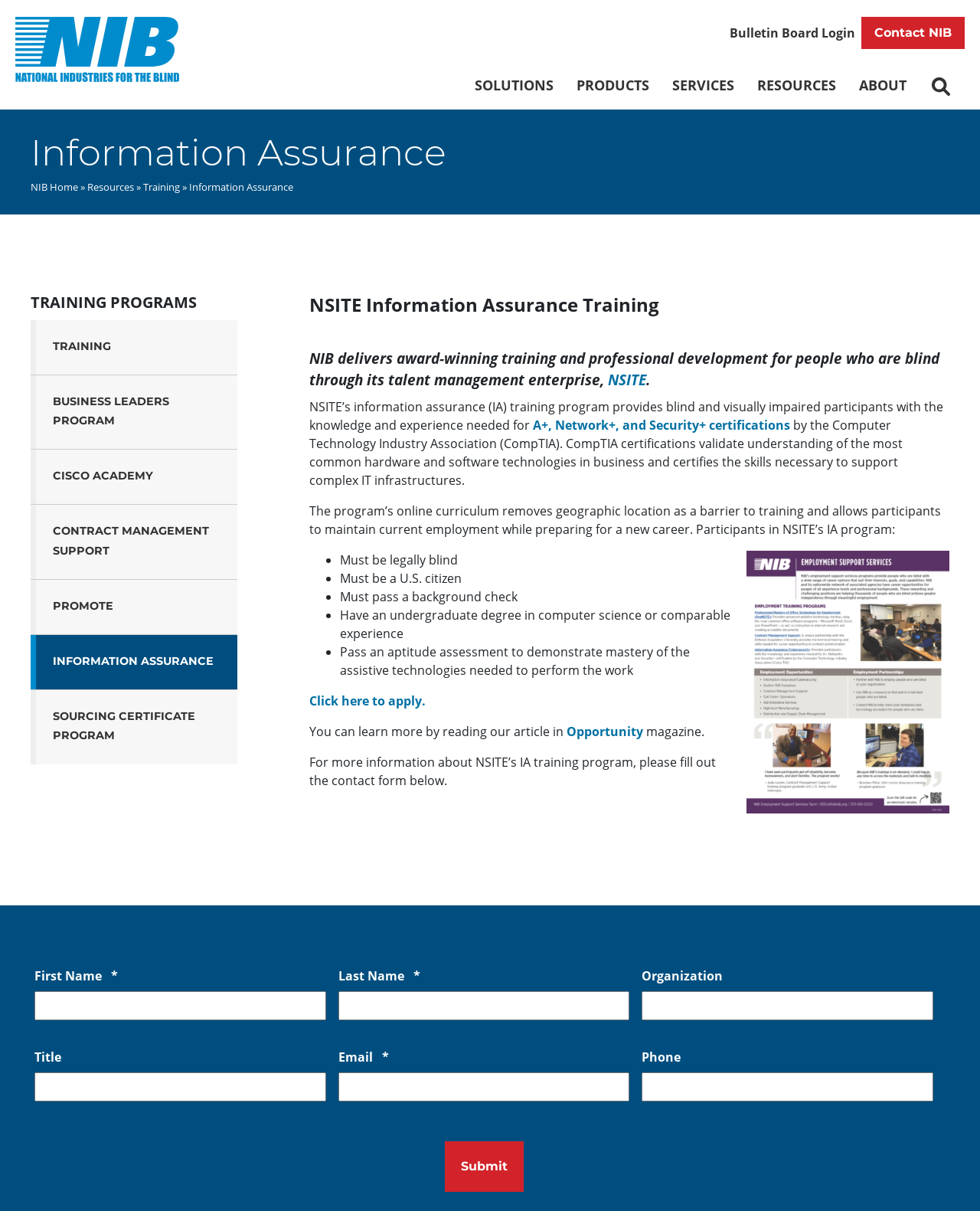What certifications can participants obtain through the NSITE information assurance training program?
Please answer the question as detailed as possible.

The answer can be found by reading the text that describes the NSITE information assurance training program, which states that participants can obtain A+, Network+, and Security+ certifications by the Computer Technology Industry Association (CompTIA).